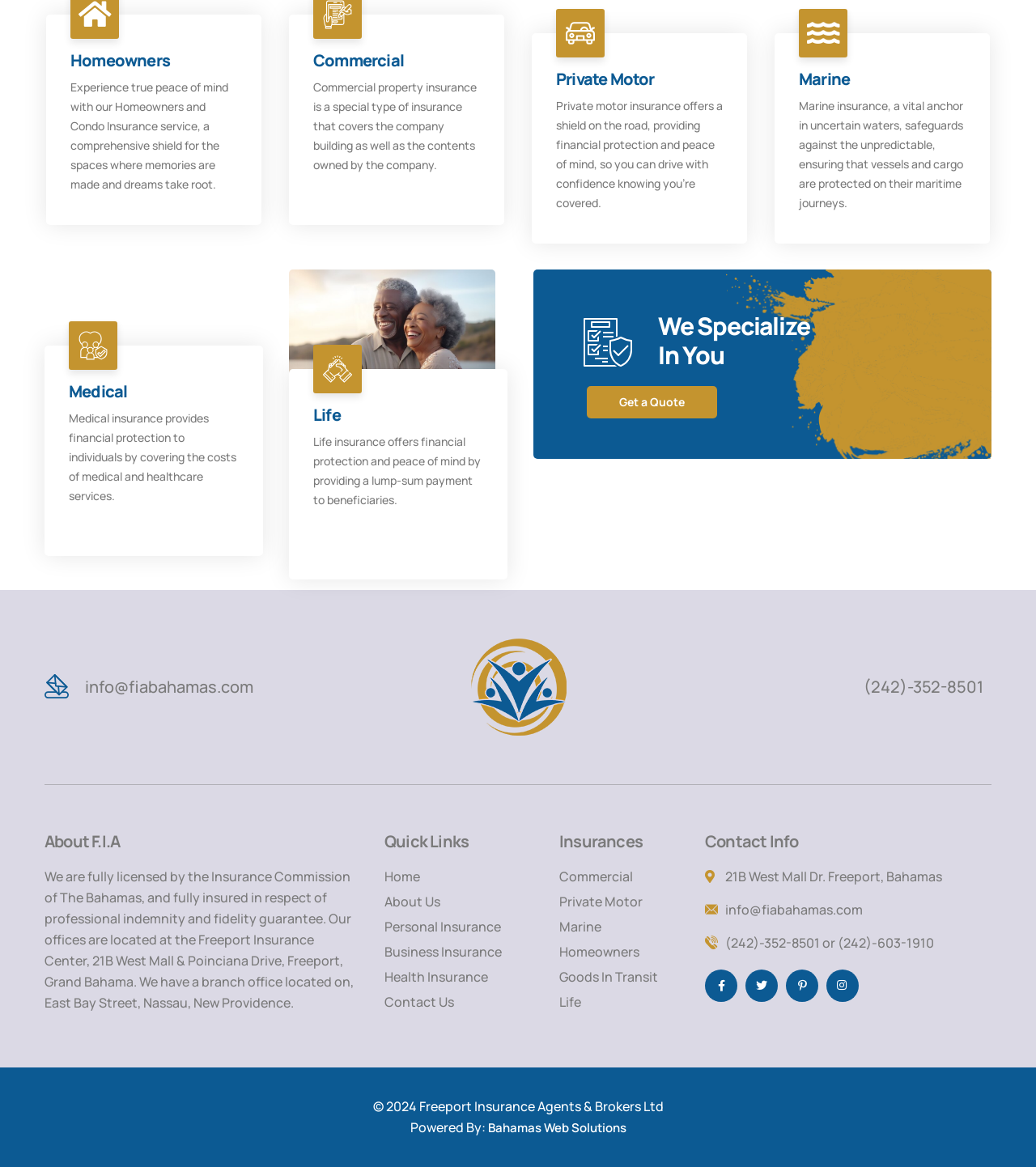Please find the bounding box coordinates of the section that needs to be clicked to achieve this instruction: "Contact Us".

[0.371, 0.85, 0.516, 0.868]